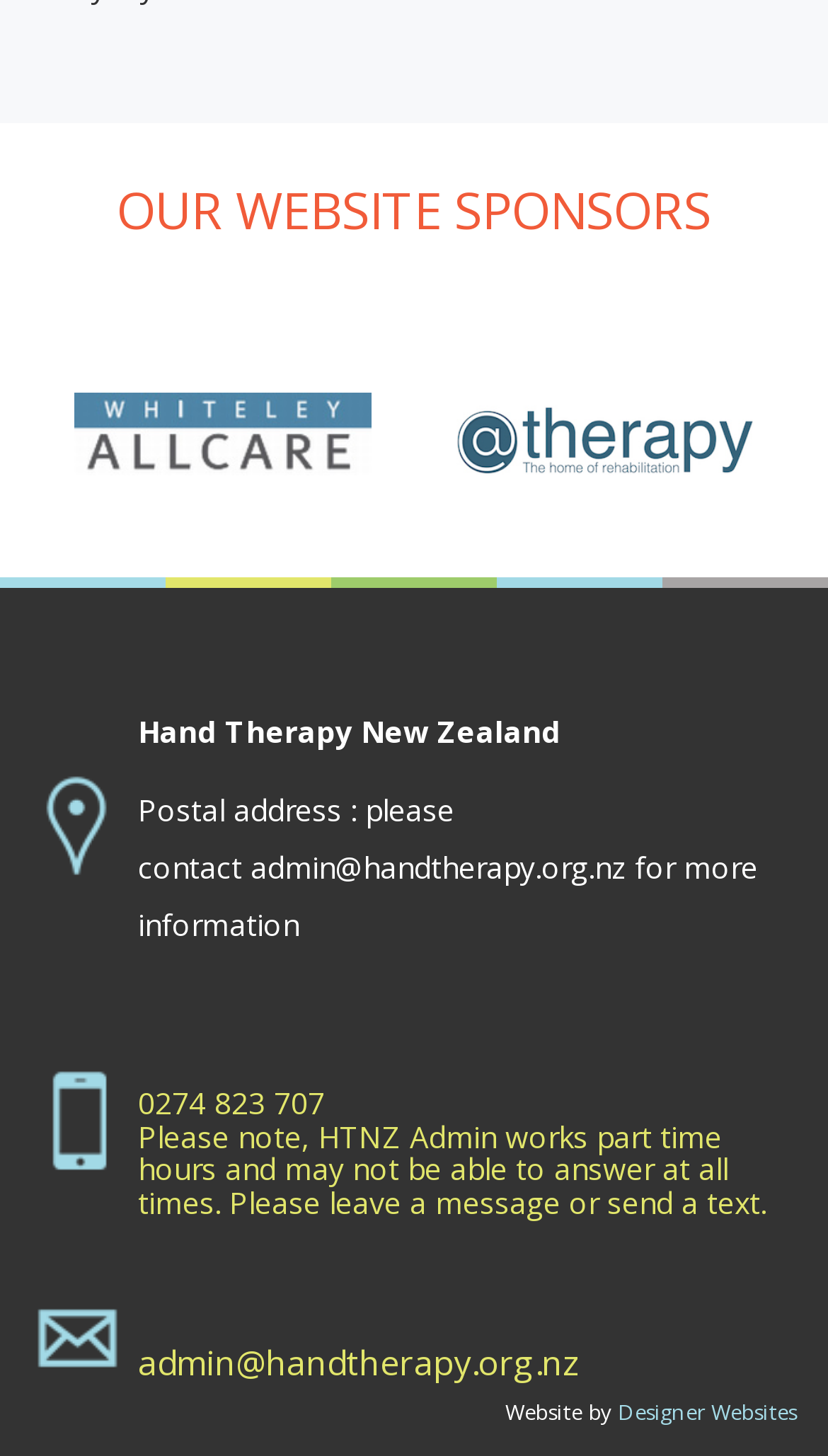Answer the question below with a single word or a brief phrase: 
What is the phone number to contact?

0274 823 707